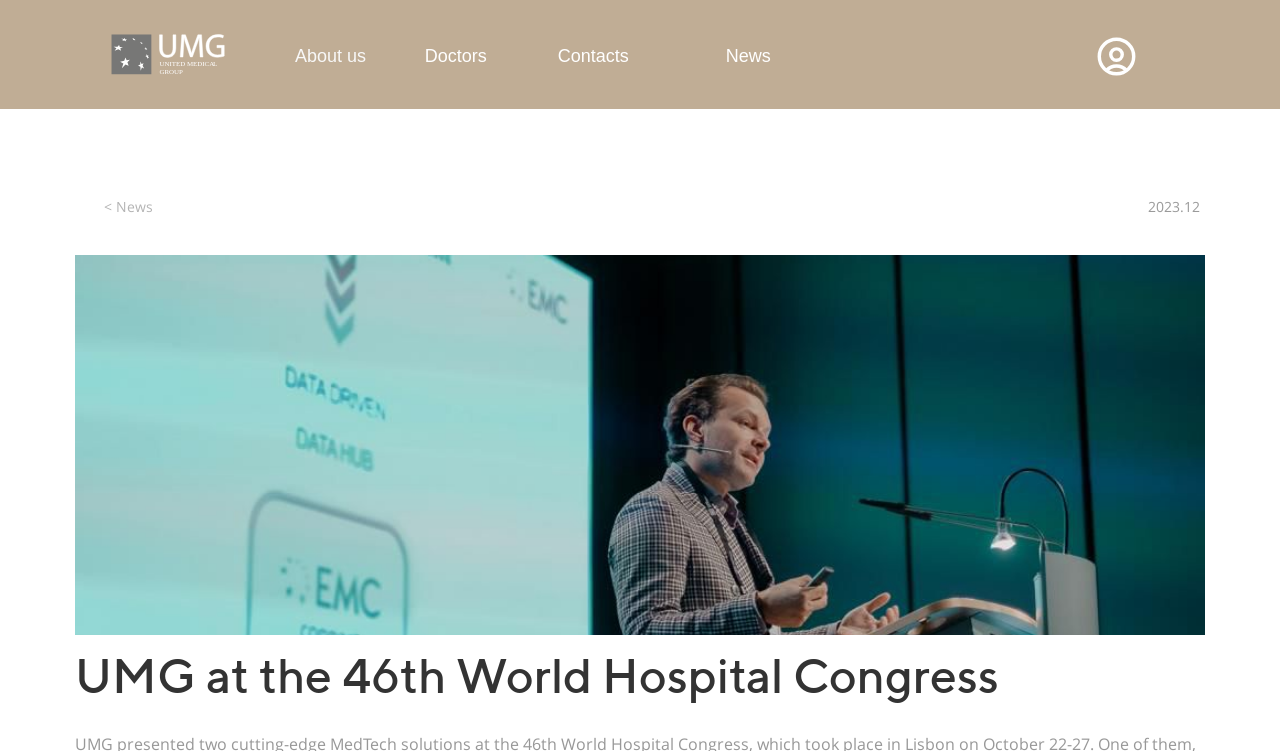Please reply with a single word or brief phrase to the question: 
What is the date mentioned on the webpage?

2023.12